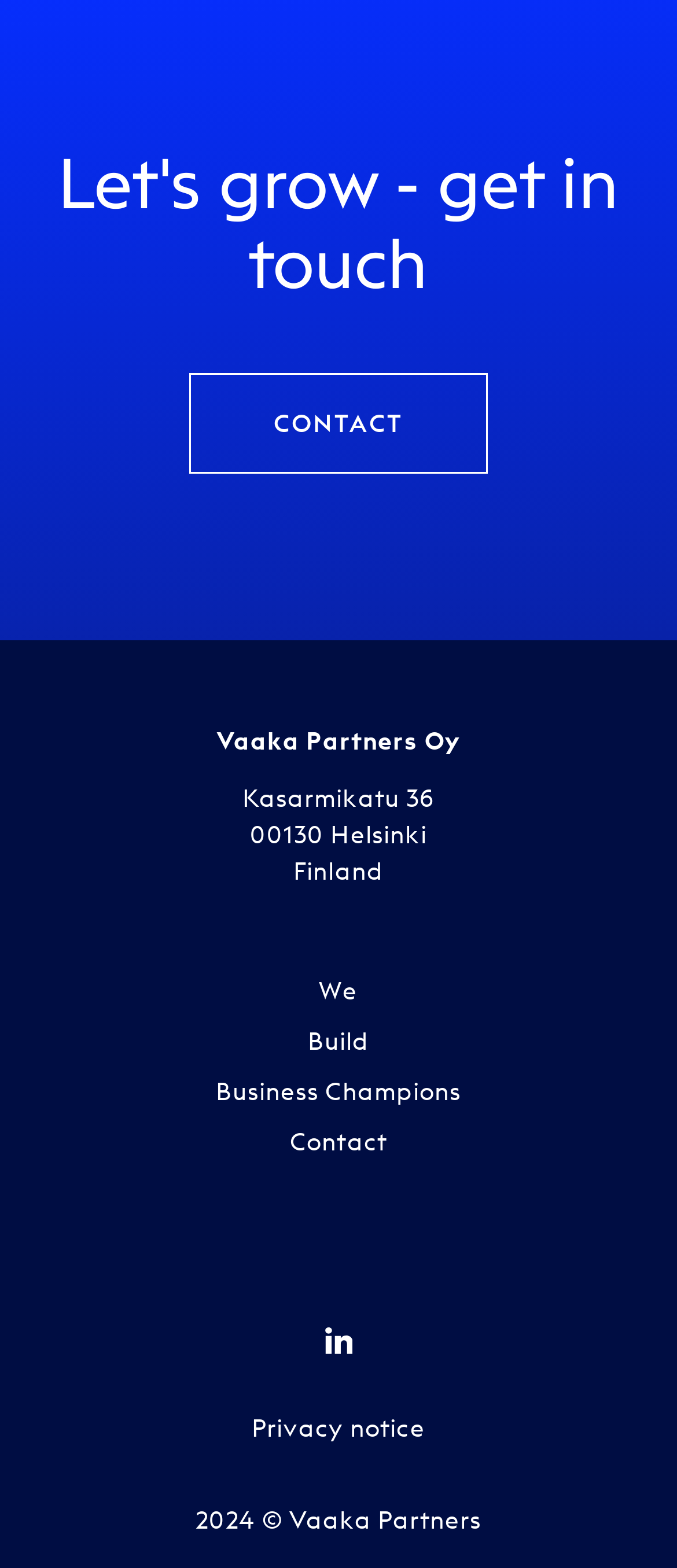Give a one-word or short phrase answer to this question: 
What is the company name?

Vaaka Partners Oy